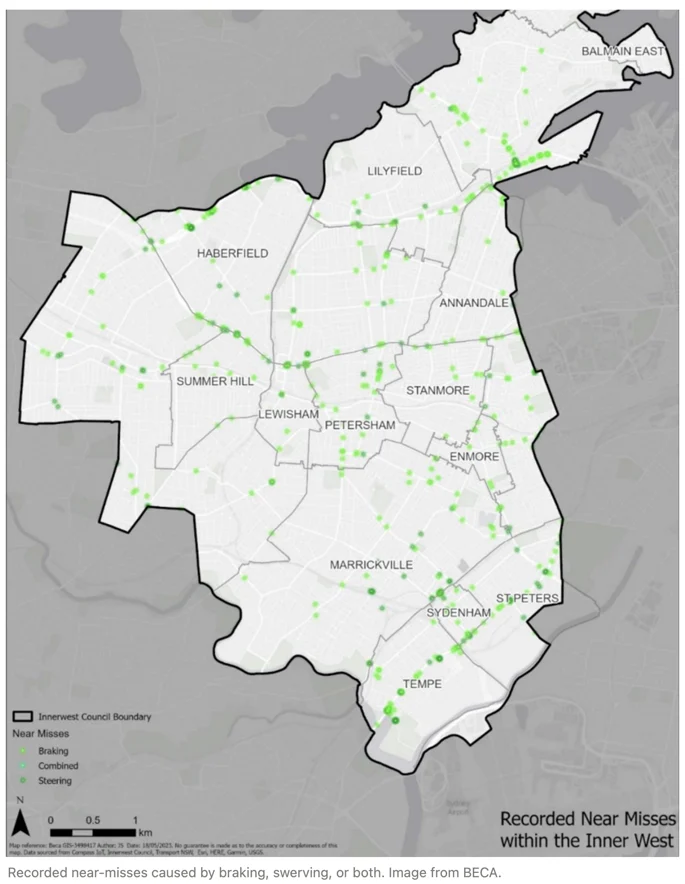Please answer the following question using a single word or phrase: 
What is the purpose of the map visualization?

To highlight safety concerns and traffic patterns